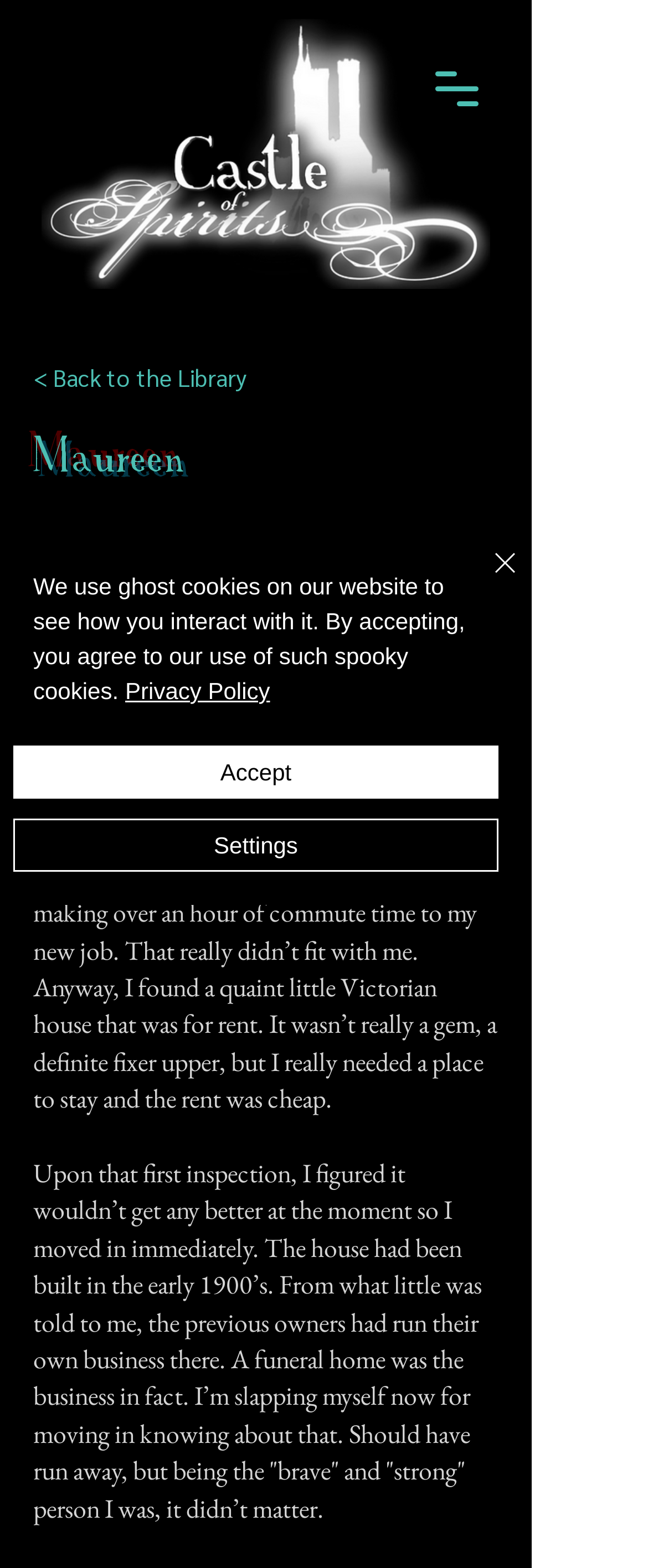What is the purpose of the 'Back to the Library' link?
Refer to the screenshot and deliver a thorough answer to the question presented.

The purpose of the 'Back to the Library' link can be inferred from its text and location at the top of the webpage, suggesting that it allows the user to navigate back to a previous page or section, likely a library of stories.